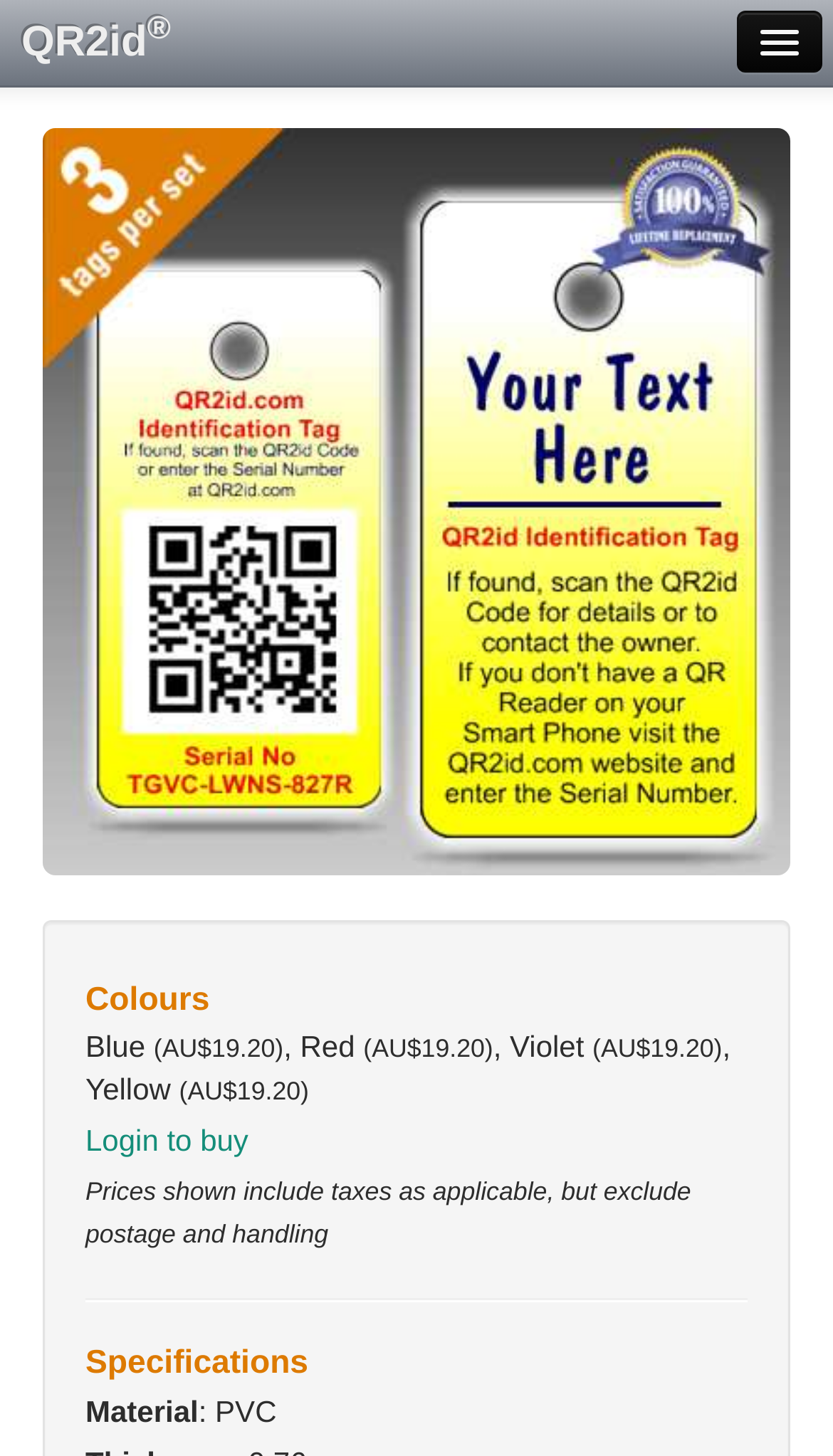Bounding box coordinates are specified in the format (top-left x, top-left y, bottom-right x, bottom-right y). All values are floating point numbers bounded between 0 and 1. Please provide the bounding box coordinate of the region this sentence describes: Login to buy

[0.103, 0.771, 0.298, 0.794]